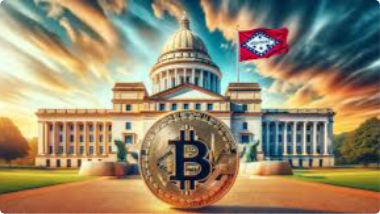What is the atmosphere of the sky?
Please ensure your answer to the question is detailed and covers all necessary aspects.

The image captures a dramatic scene with a striking atmosphere, where the sky is alive with swirling clouds, and it is bathed in captivating sunset colors, which adds to the overall dramatic effect of the scene.